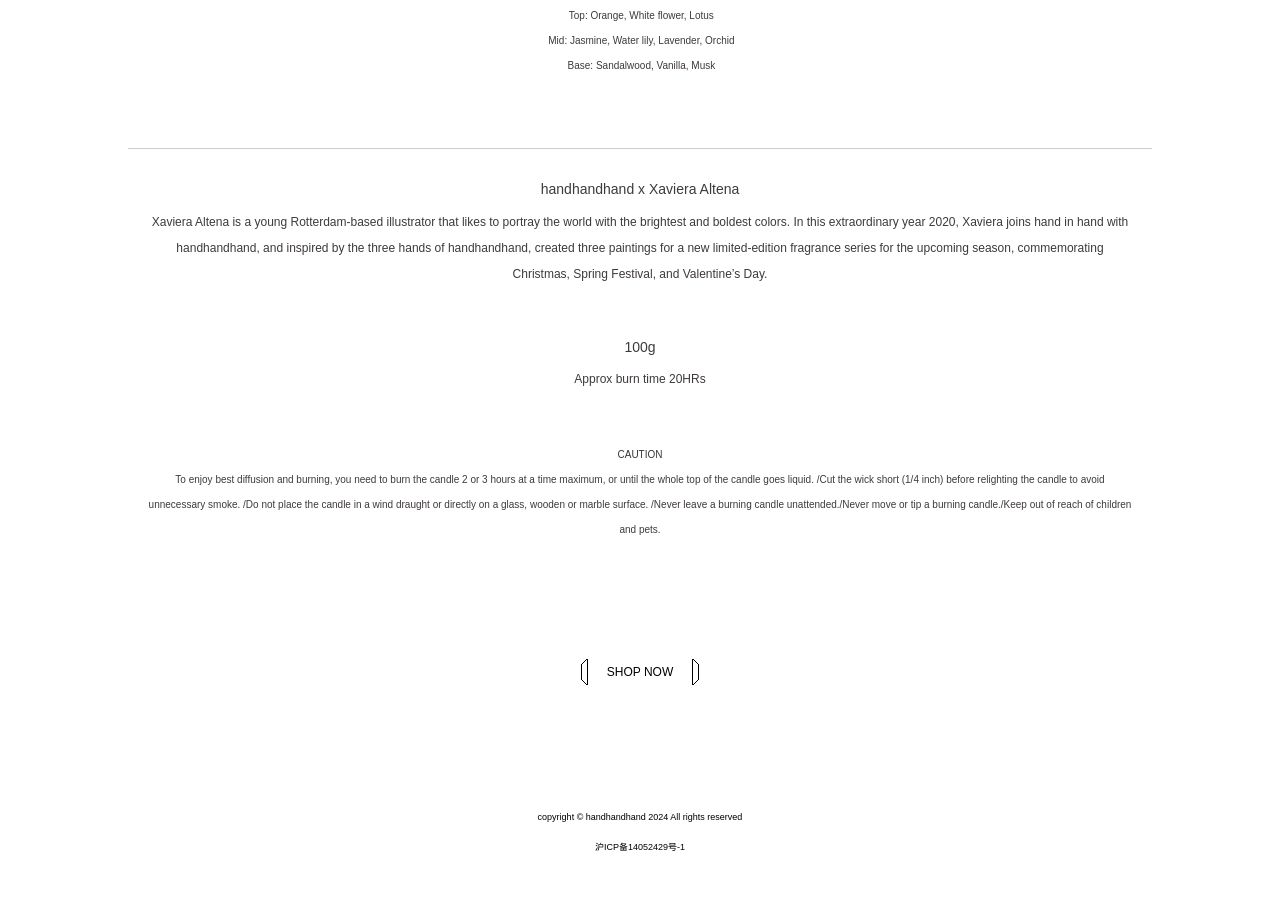Please look at the image and answer the question with a detailed explanation: What is the action encouraged by the 'SHOP NOW' button?

The answer can be inferred from the context of the webpage, which is promoting a limited-edition fragrance series, and the 'SHOP NOW' button is likely encouraging the user to purchase the product.